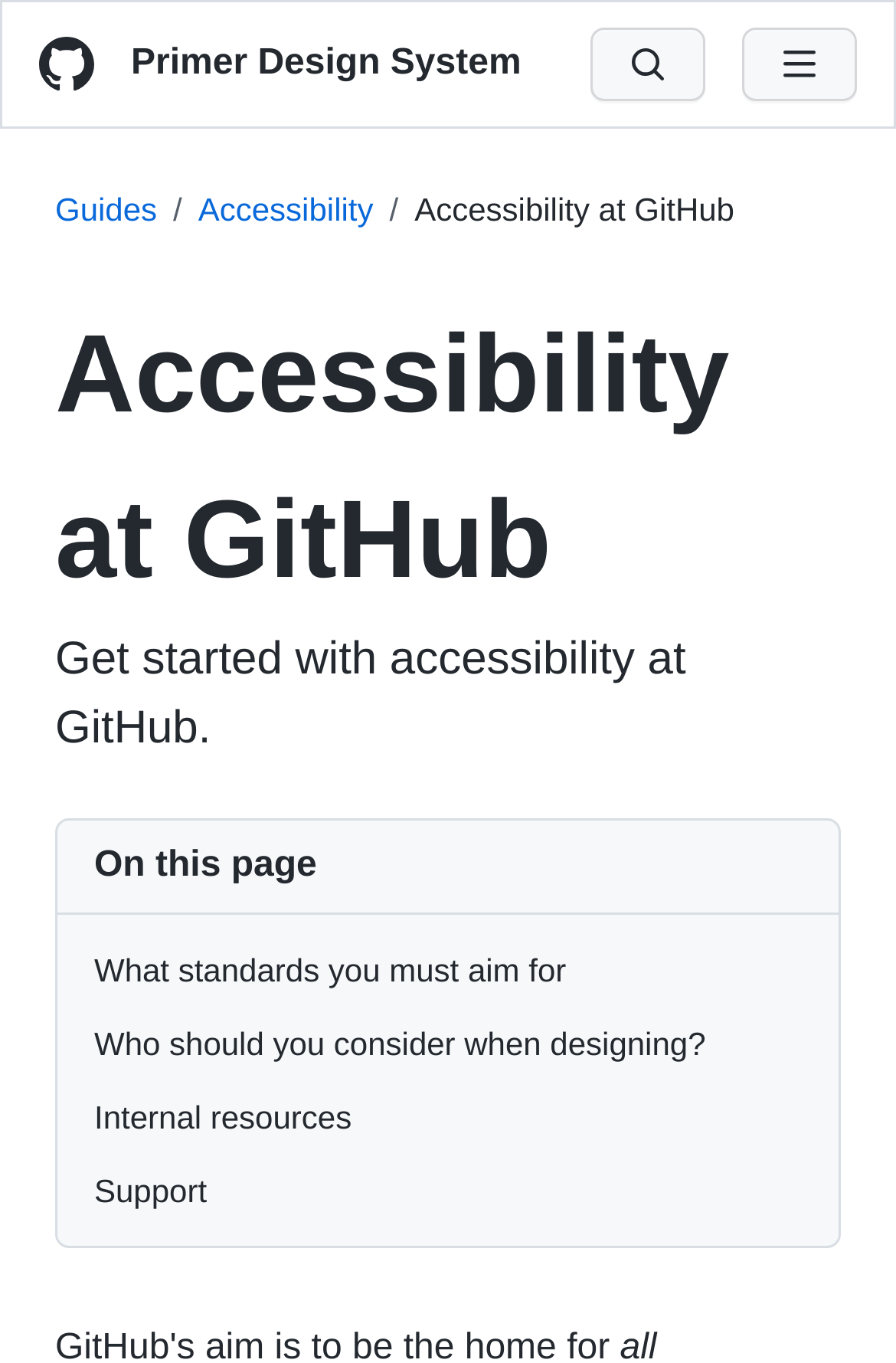Extract the heading text from the webpage.

Accessibility at GitHub